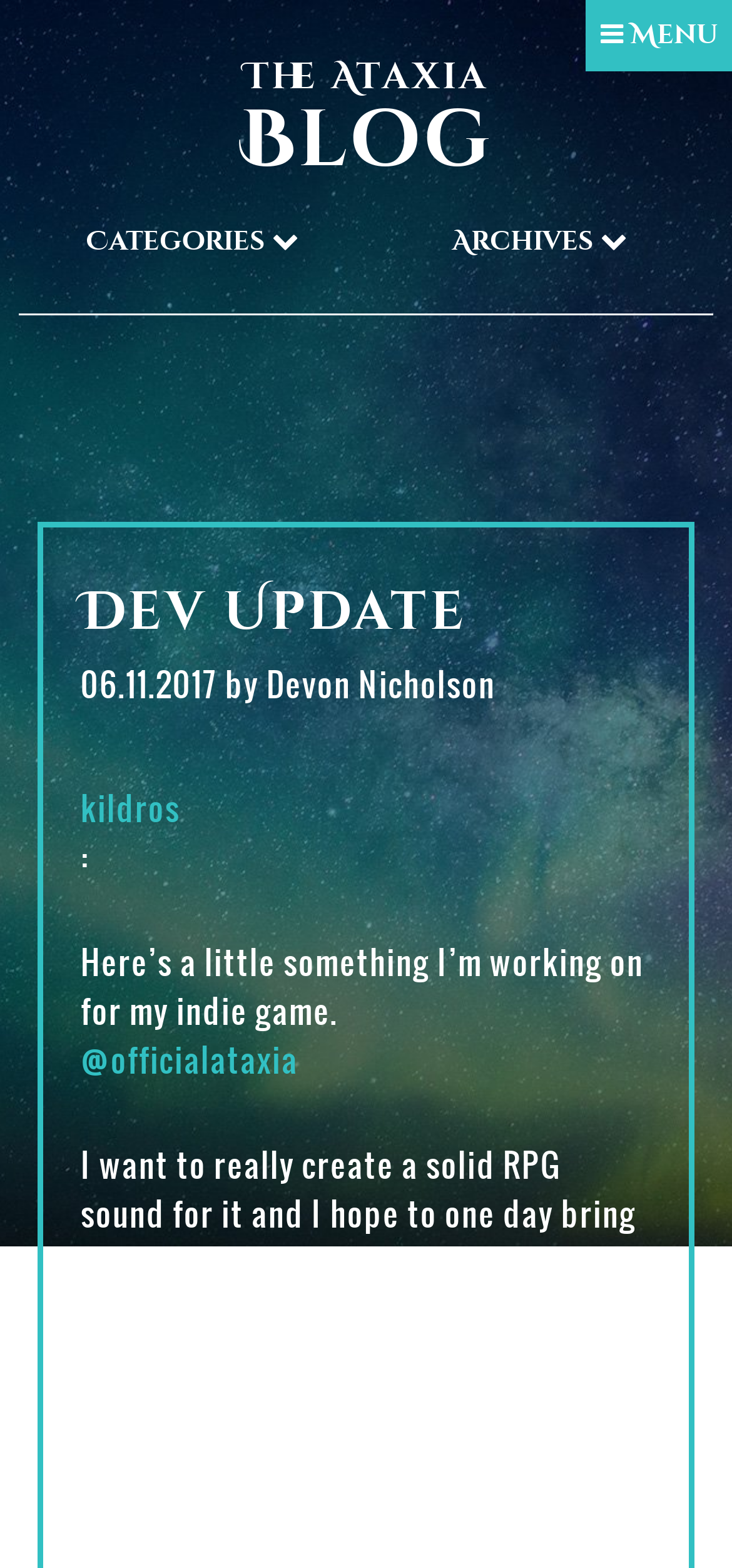How many links are there in the categories section?
Using the image as a reference, give an elaborate response to the question.

I found the number of links in the categories section by looking at the link element 'Categories ' which is located in the top section of the webpage. There is only one link in this section.